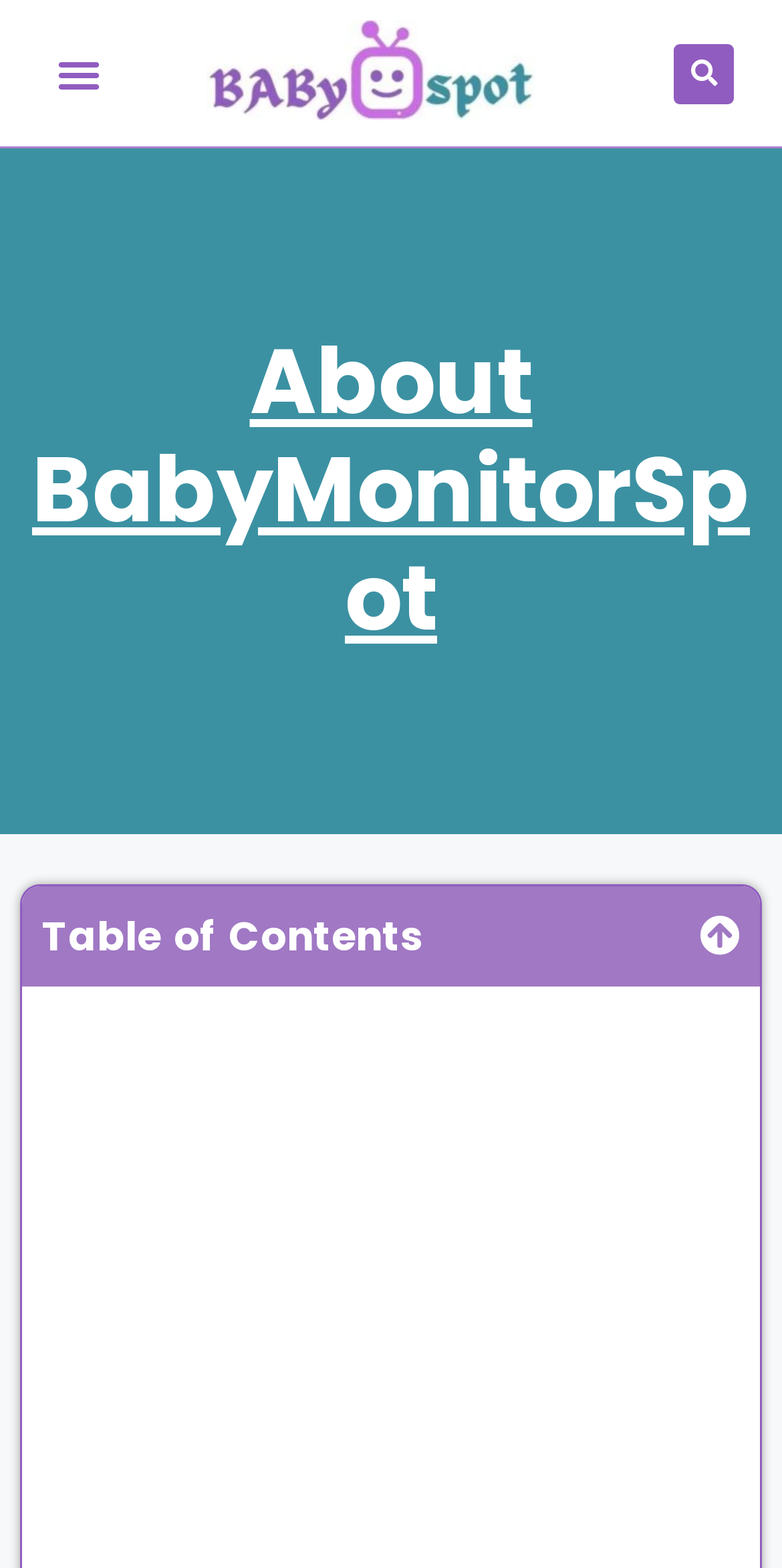Please answer the following question using a single word or phrase: Is the table of contents open?

Yes